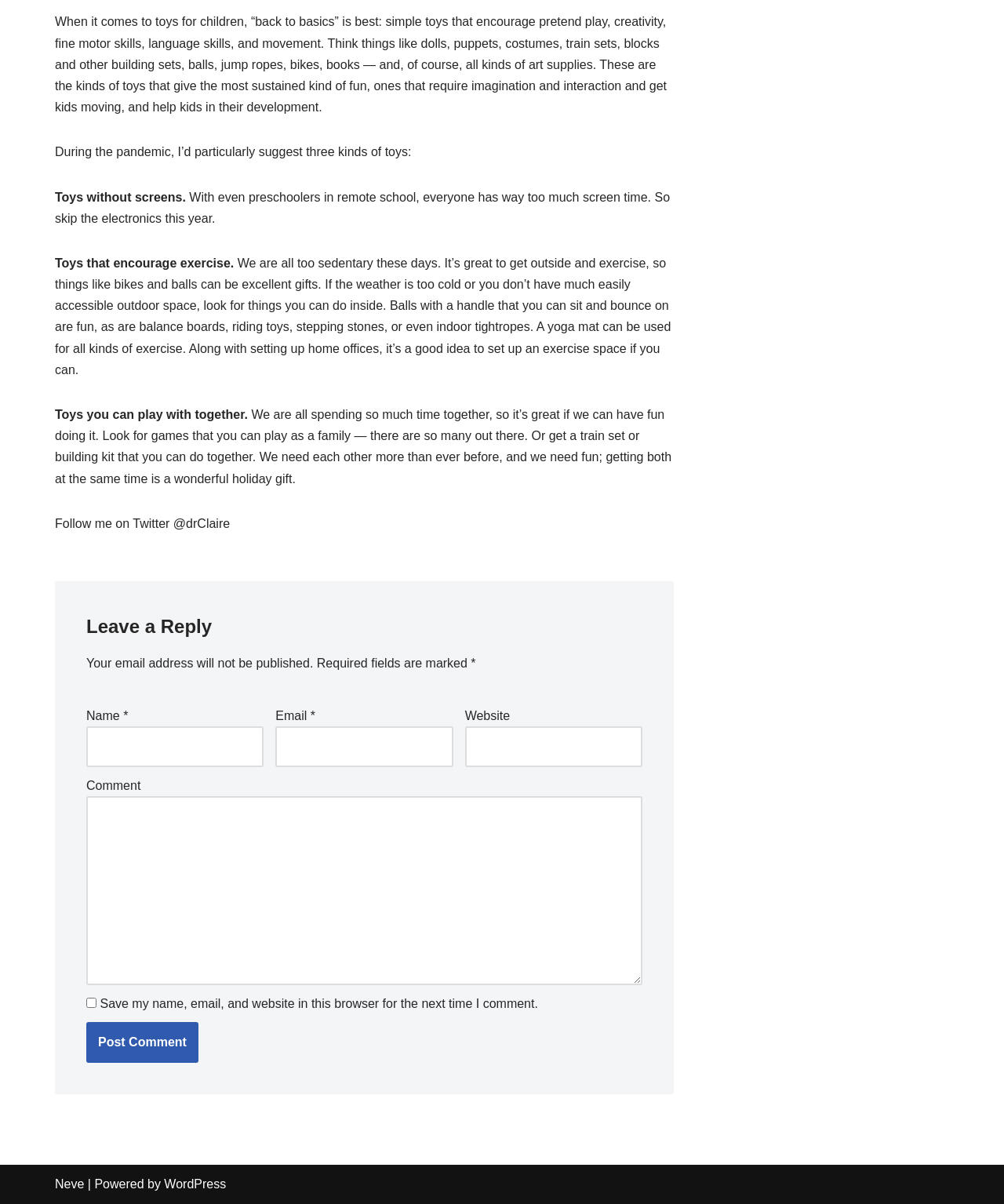Please give a short response to the question using one word or a phrase:
What is the purpose of setting up an exercise space?

To get exercise